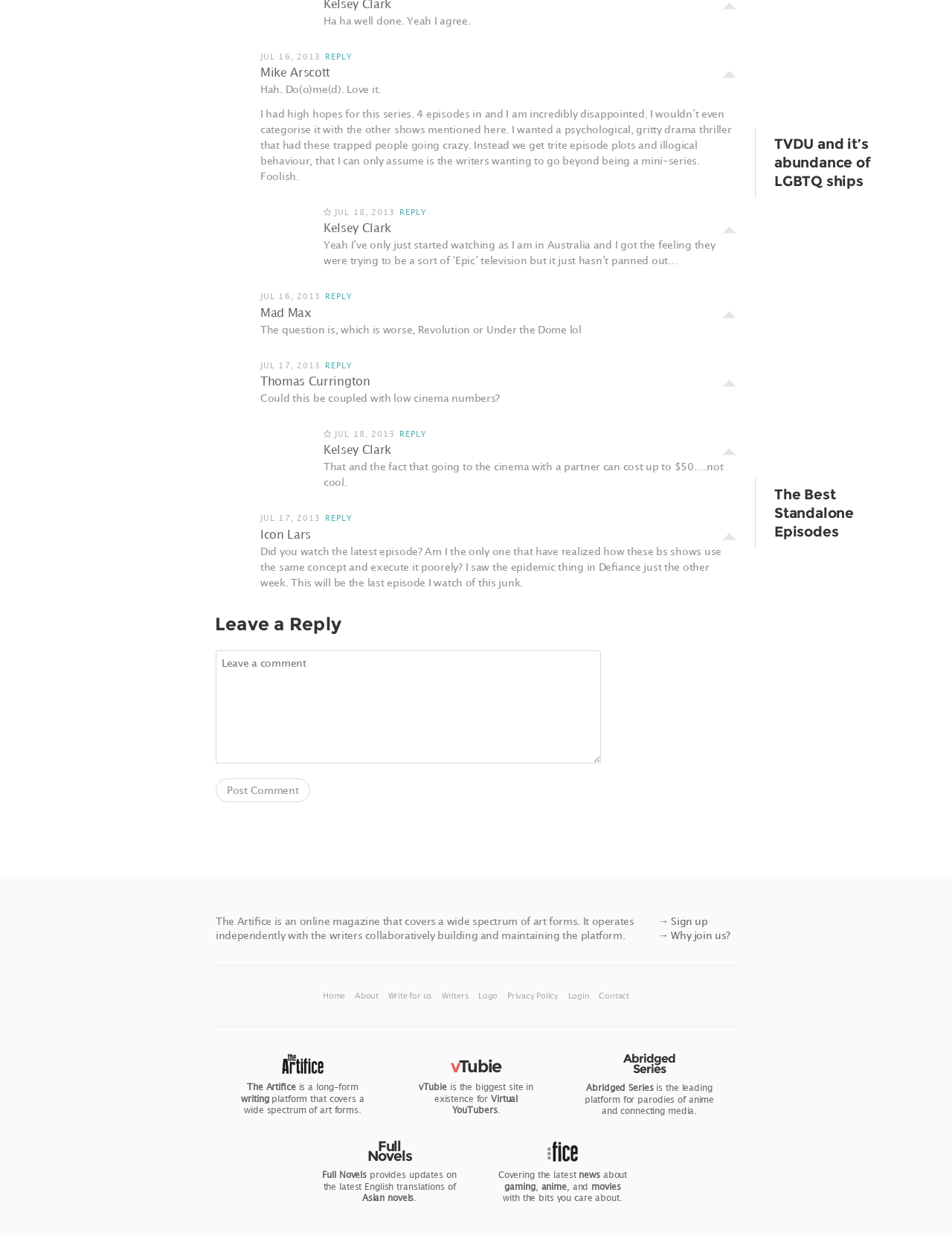What is the purpose of the textbox at the bottom of the webpage?
Based on the image content, provide your answer in one word or a short phrase.

Leave a comment